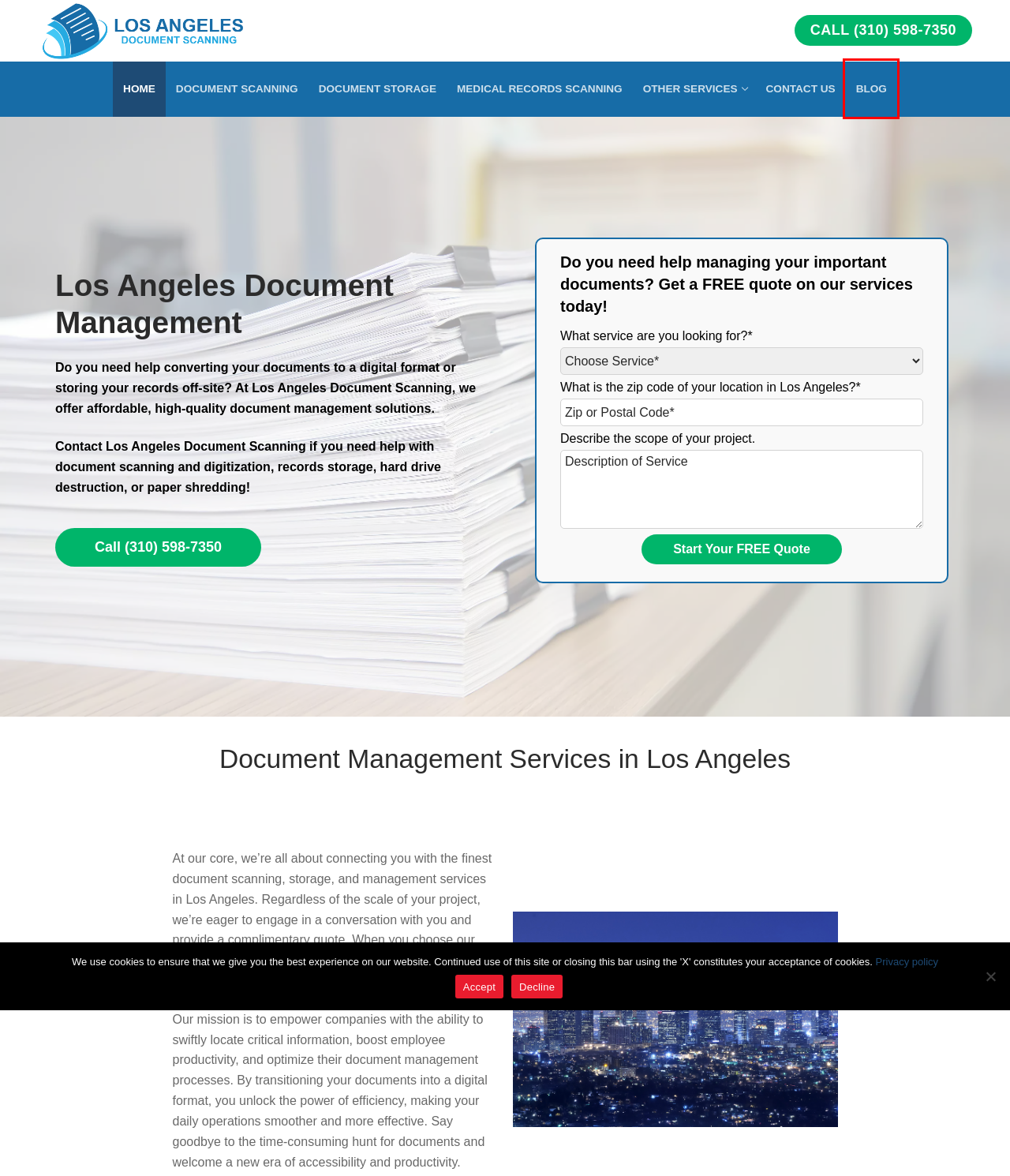You are provided with a screenshot of a webpage where a red rectangle bounding box surrounds an element. Choose the description that best matches the new webpage after clicking the element in the red bounding box. Here are the choices:
A. Privacy Policy | Record Nations
B. Contact Us | LA Document Scanning
C. Cloud Storage Services | LA Document Scanning
D. Blog - LA Document Scanning
E. Document Storage Services | LA Document Scanning
F. Medical Records Scanning | LA Document Scanning
G. Backup Tape Rotation Services | LA Document Scanning
H. Los Angeles Document Scanning | Document Scanning & Imaging

D